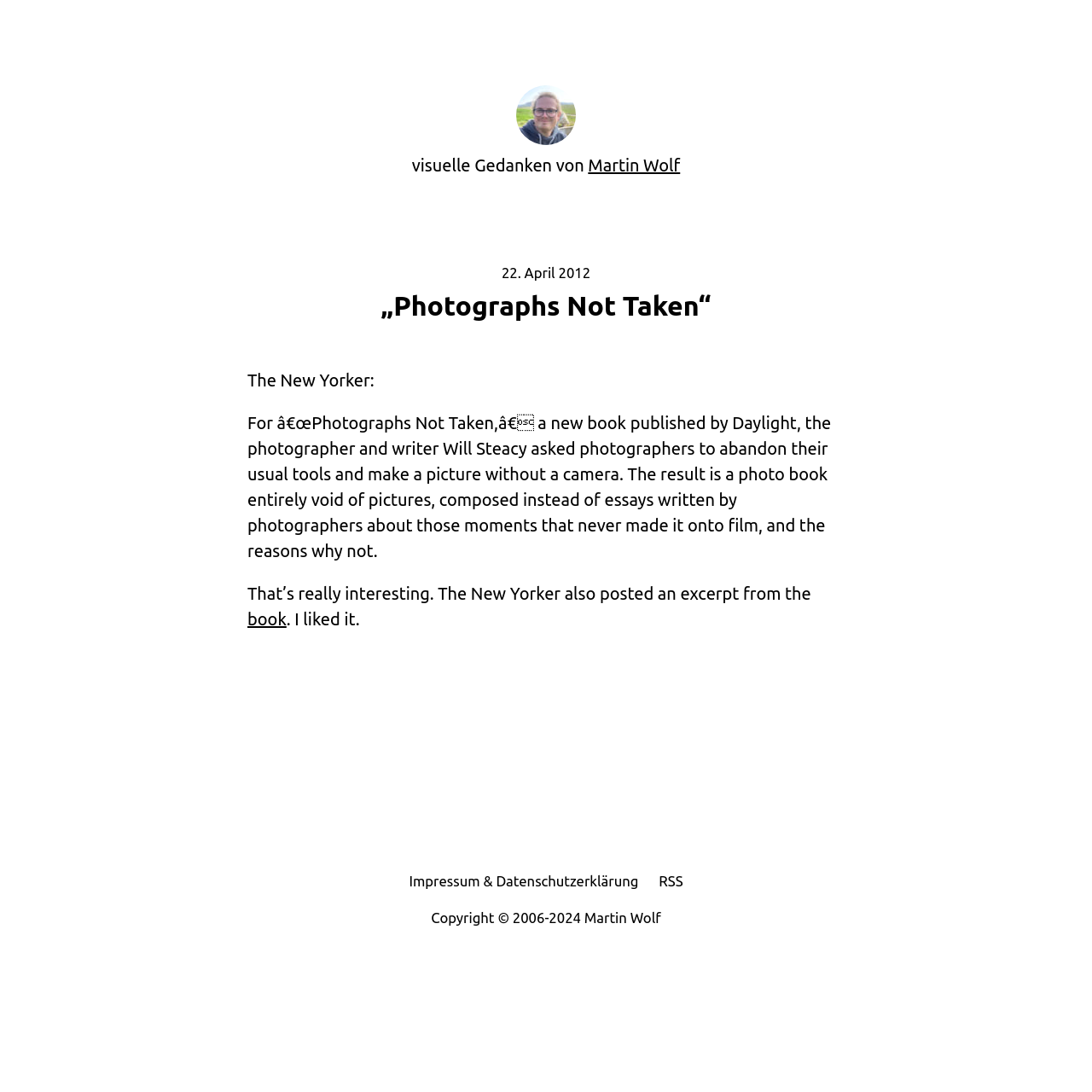Identify the bounding box coordinates for the UI element described as: "Impressum & Datenschutzerklärung". The coordinates should be provided as four floats between 0 and 1: [left, top, right, bottom].

[0.375, 0.799, 0.585, 0.814]